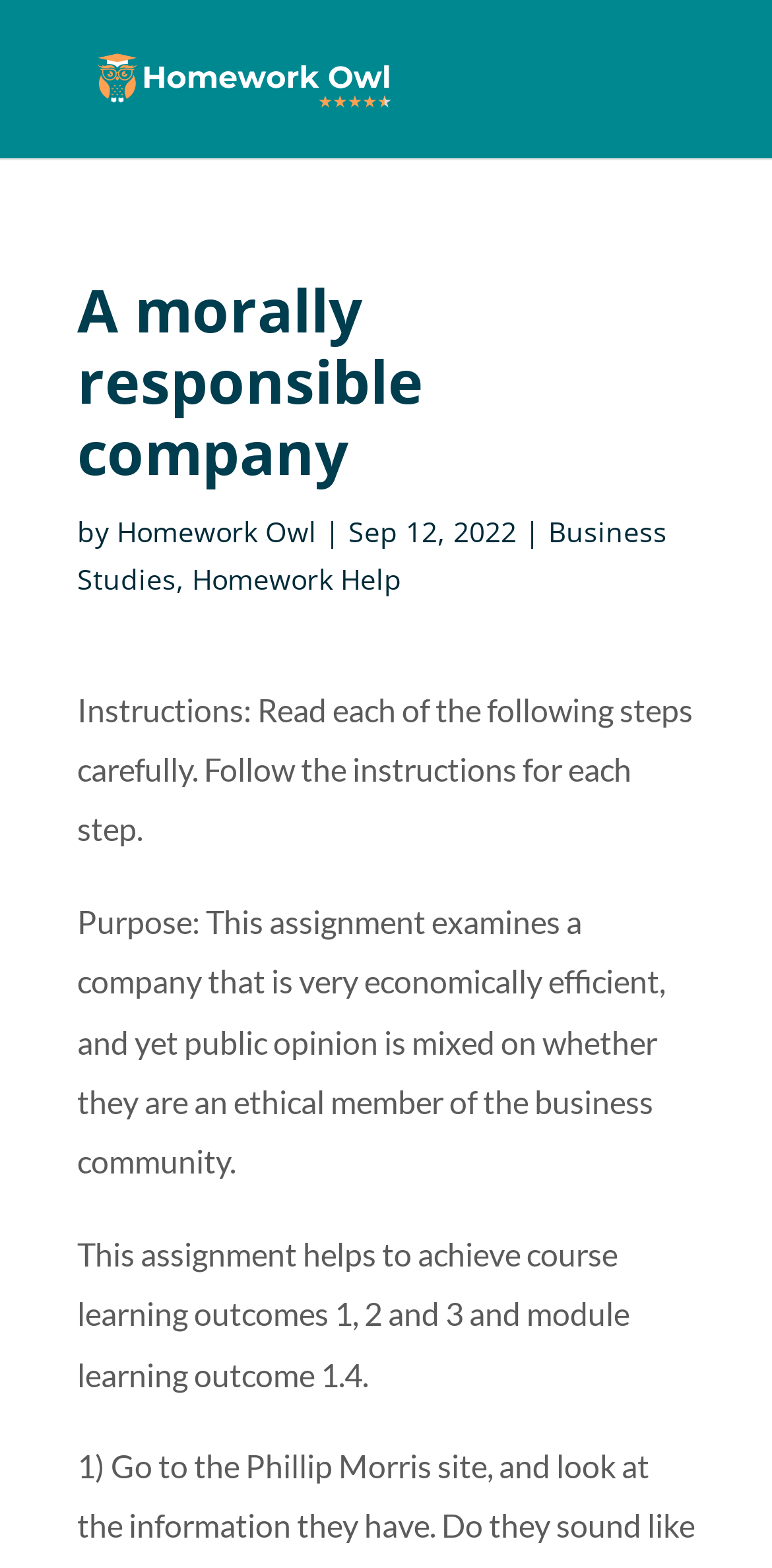Using the webpage screenshot, find the UI element described by Submit. Provide the bounding box coordinates in the format (top-left x, top-left y, bottom-right x, bottom-right y), ensuring all values are floating point numbers between 0 and 1.

None